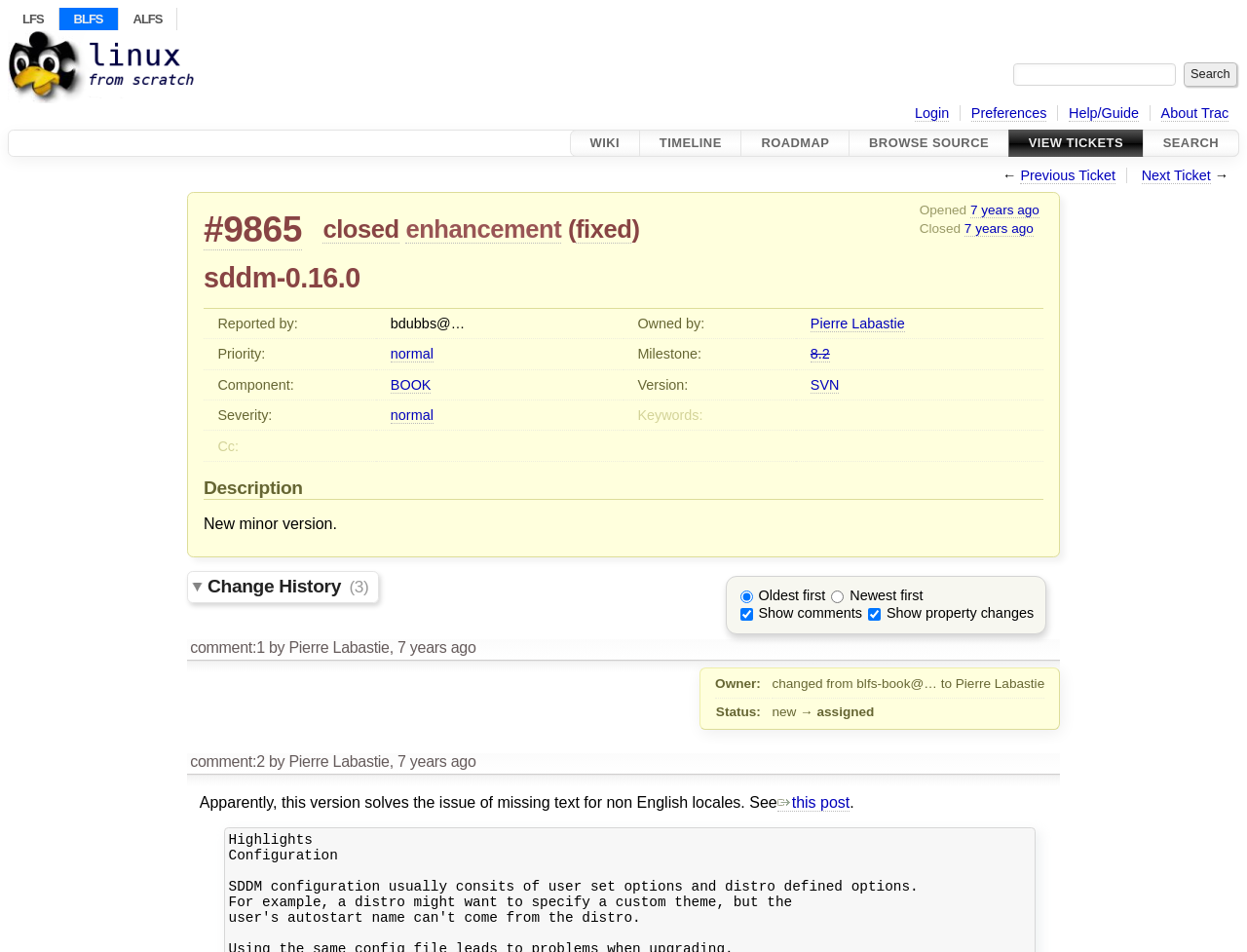Articulate a complete and detailed caption of the webpage elements.

This webpage is about a specific ticket, #9865, in the BLFS Trac system. At the top, there are links to LFS, BLFS, and ALFS, followed by a link to "Beyond Linux From Scratch" with an accompanying image. A search box and a button are located on the right side of the top section.

Below the top section, there are several links to different sections of the Trac system, including WIKI, TIMELINE, ROADMAP, BROWSE SOURCE, VIEW TICKETS, and SEARCH. 

The main content of the page is divided into several sections. The first section displays the ticket's information, including its status, priority, milestone, component, and version. This information is presented in a table format.

The next section is the ticket's description, which is a brief text stating "New minor version." 

Following the description, there are two radio buttons to sort the comments by oldest or newest first, and two checkboxes to show or hide comments and property changes.

The final section of the page is the change history, which displays a list of comments and changes made to the ticket. Each comment is shown with its author, timestamp, and content. There is also a link to view the full change history.

Throughout the page, there are various links to navigate to different parts of the Trac system, as well as to view more information about the ticket and its comments.